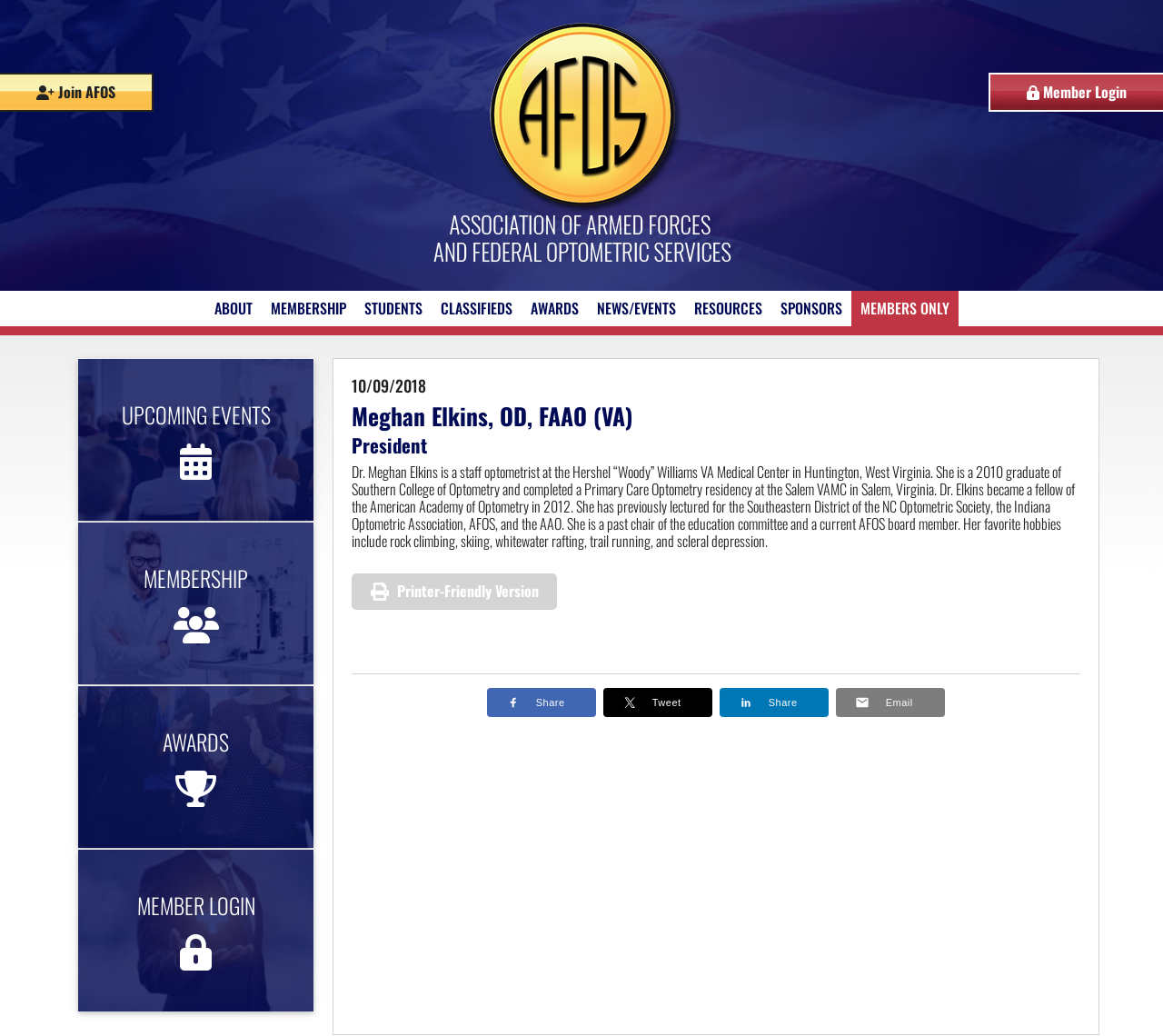What is the purpose of the 'MEMBER LOGIN' section?
Refer to the image and provide a detailed answer to the question.

The 'MEMBER LOGIN' section is intended for members to access exclusive content, as stated in the text 'Click here to access exclusive member only content'.